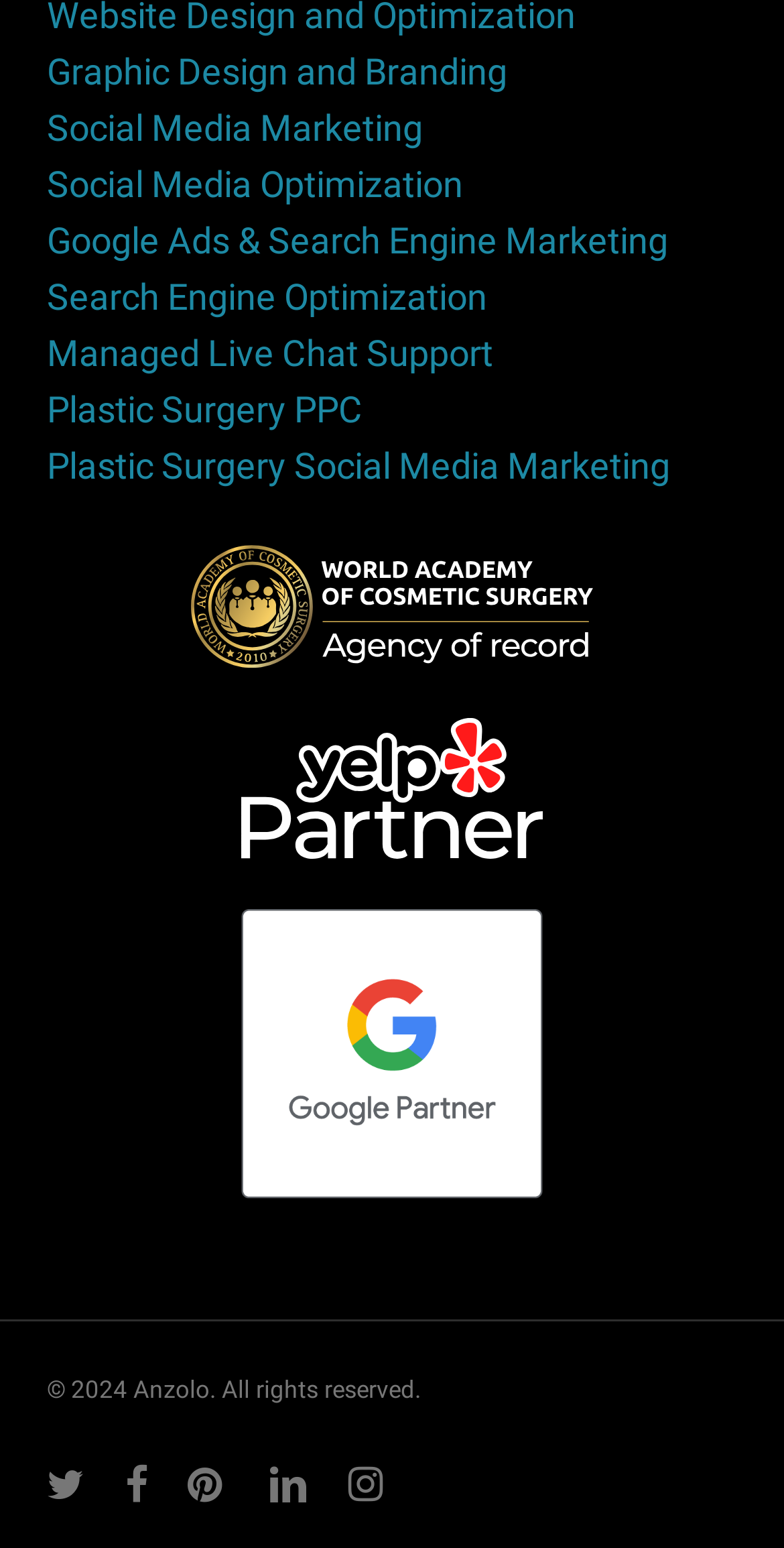Identify the bounding box coordinates for the element that needs to be clicked to fulfill this instruction: "Explore Google Ads & Search Engine Marketing". Provide the coordinates in the format of four float numbers between 0 and 1: [left, top, right, bottom].

[0.06, 0.142, 0.853, 0.169]